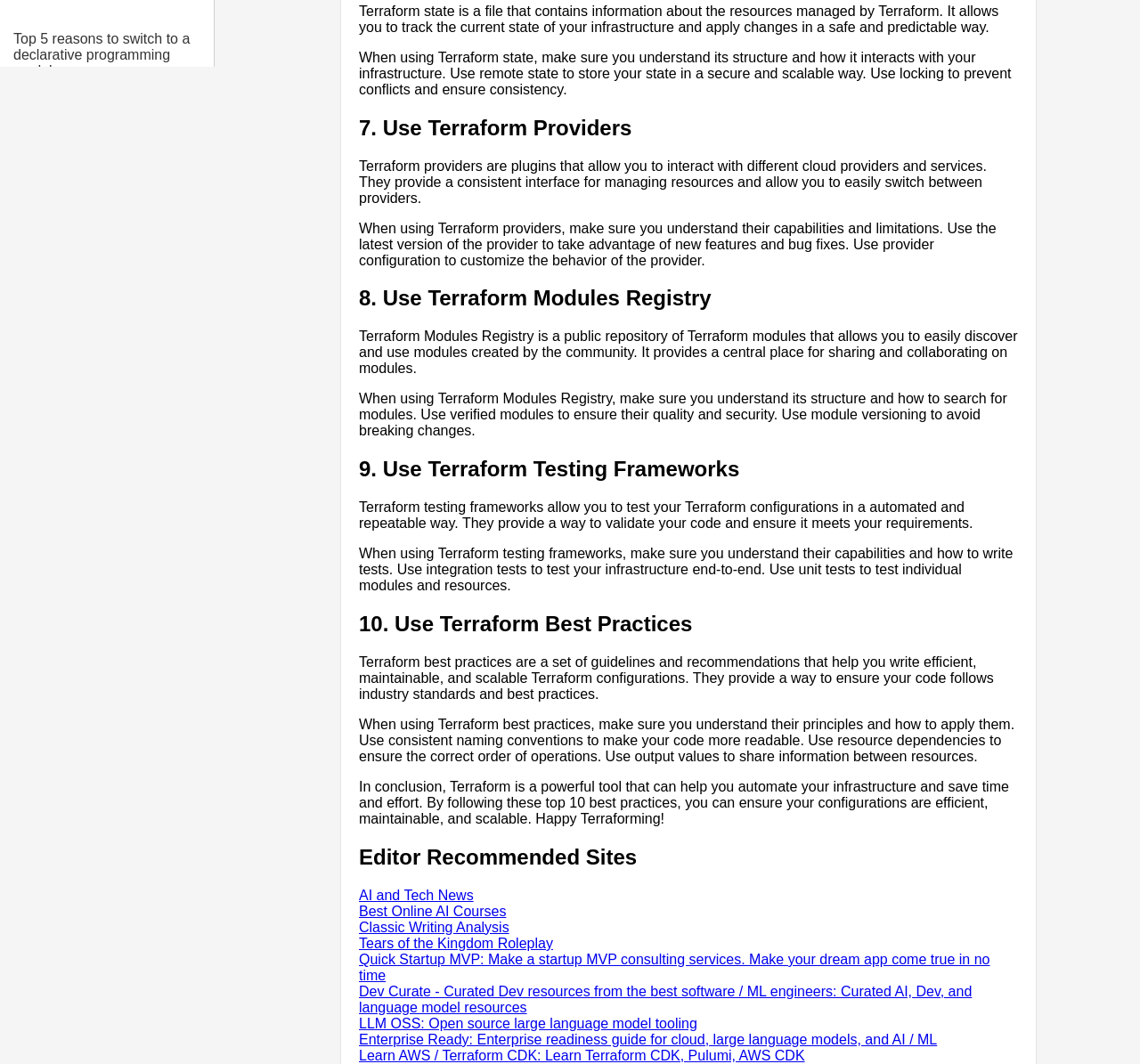Based on the image, provide a detailed and complete answer to the question: 
What is the purpose of Terraform testing frameworks?

Terraform testing frameworks allow users to test their Terraform configurations in an automated and repeatable way, providing a way to validate their code and ensure it meets their requirements.